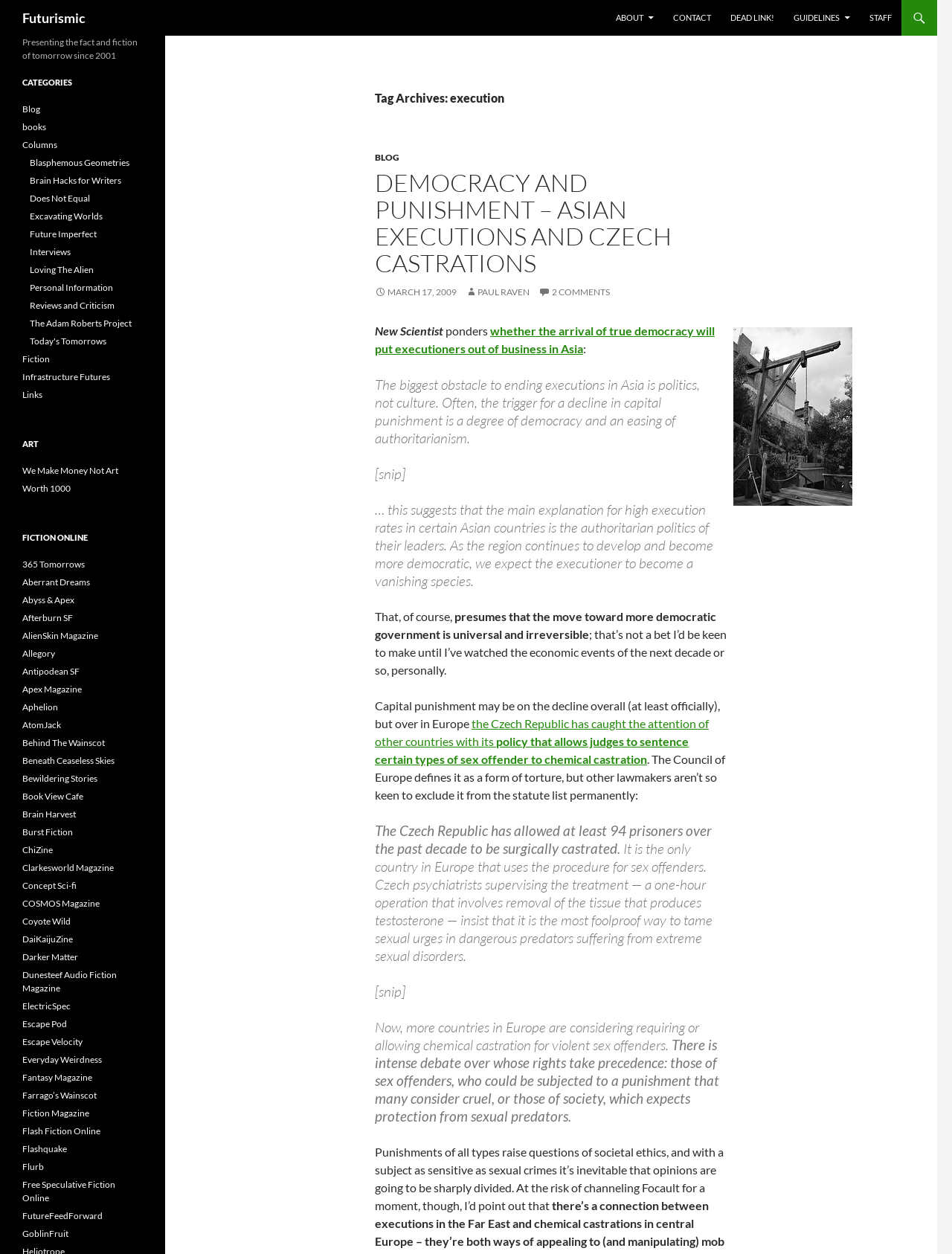Specify the bounding box coordinates of the element's region that should be clicked to achieve the following instruction: "Explore the link to New Scientist". The bounding box coordinates consist of four float numbers between 0 and 1, in the format [left, top, right, bottom].

[0.394, 0.258, 0.466, 0.269]